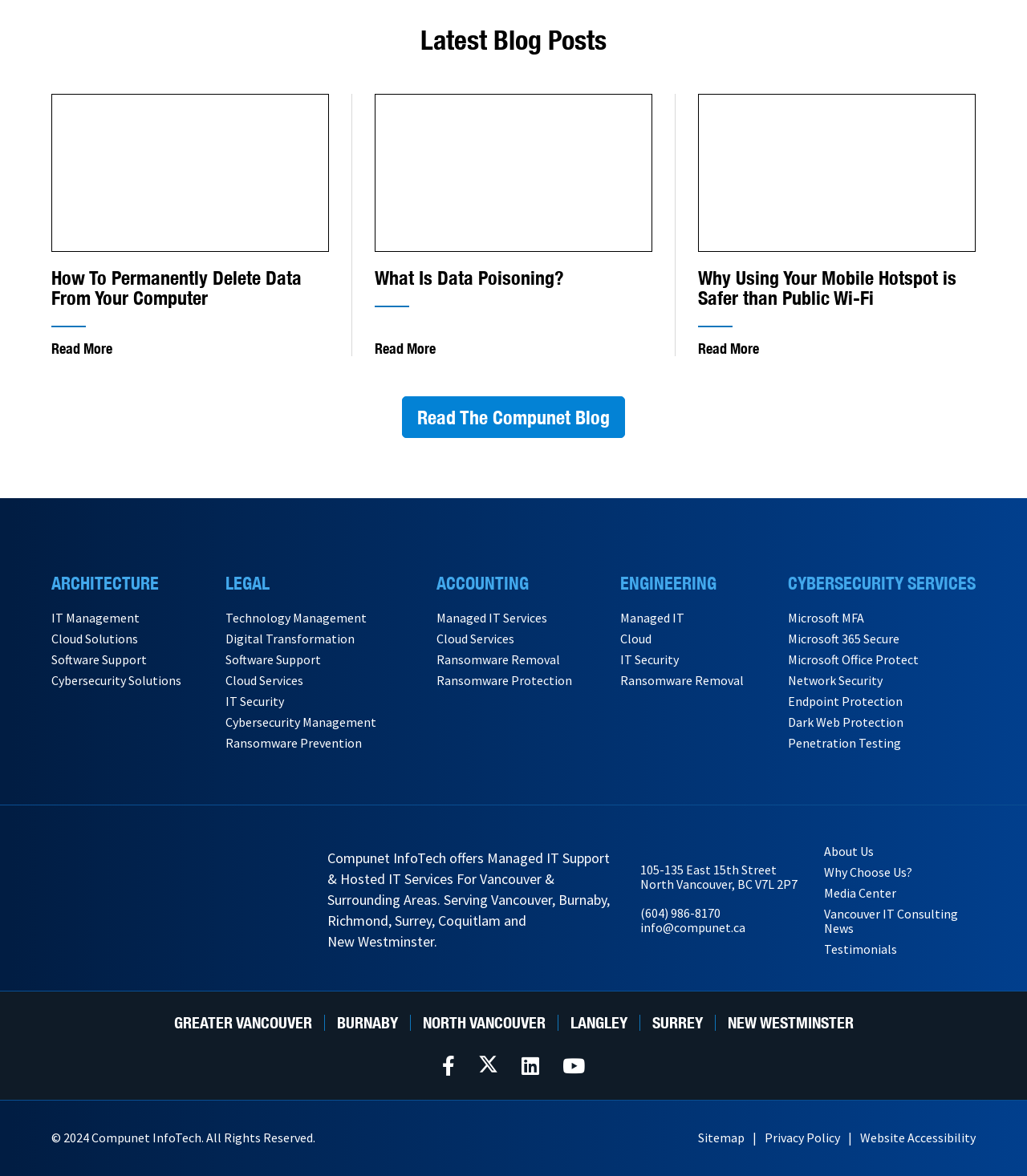Select the bounding box coordinates of the element I need to click to carry out the following instruction: "Visit the about us page".

[0.802, 0.717, 0.851, 0.731]